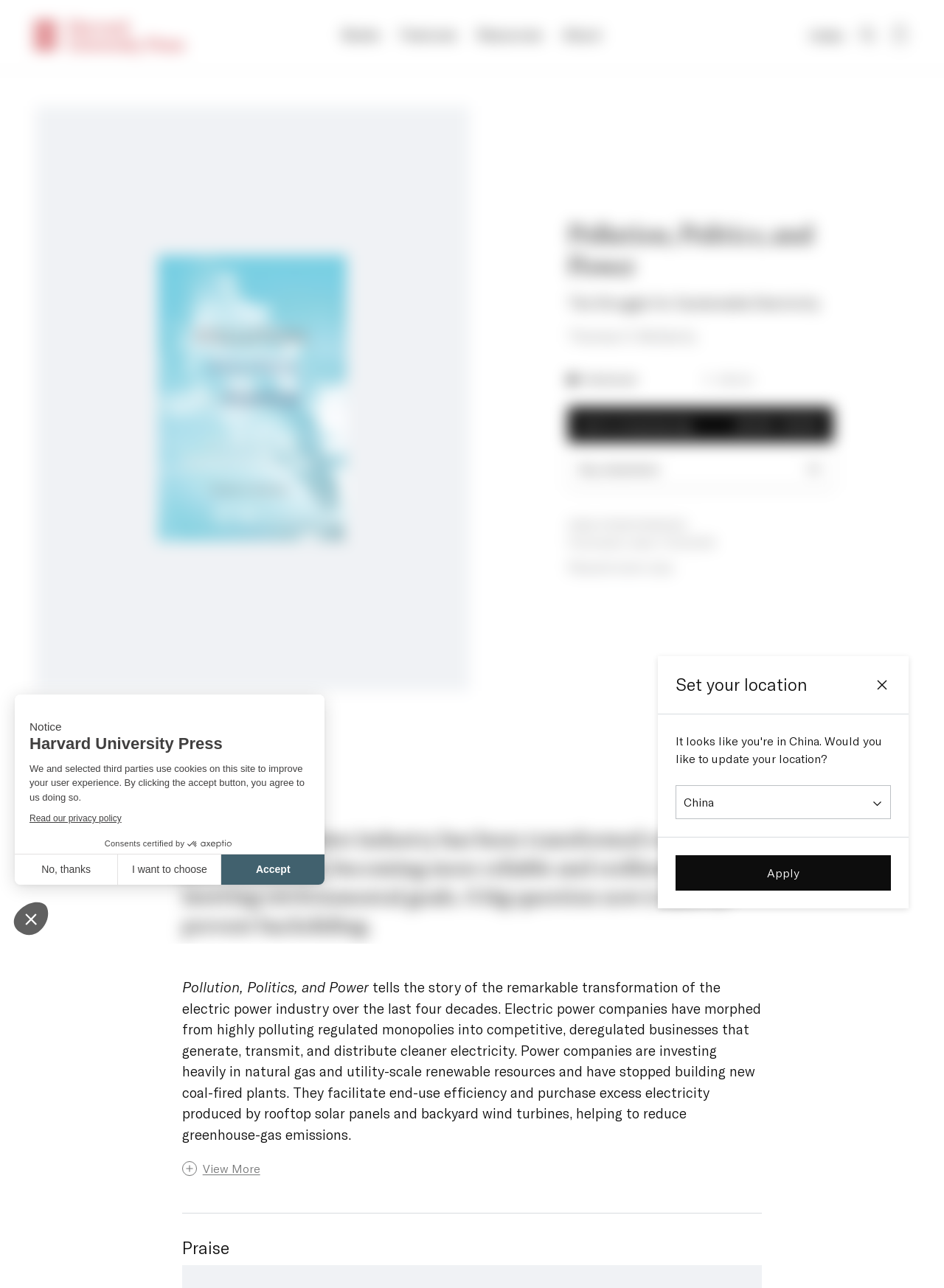Given the element description: "eBook", predict the bounding box coordinates of the UI element it refers to, using four float numbers between 0 and 1, i.e., [left, top, right, bottom].

[0.745, 0.288, 0.798, 0.301]